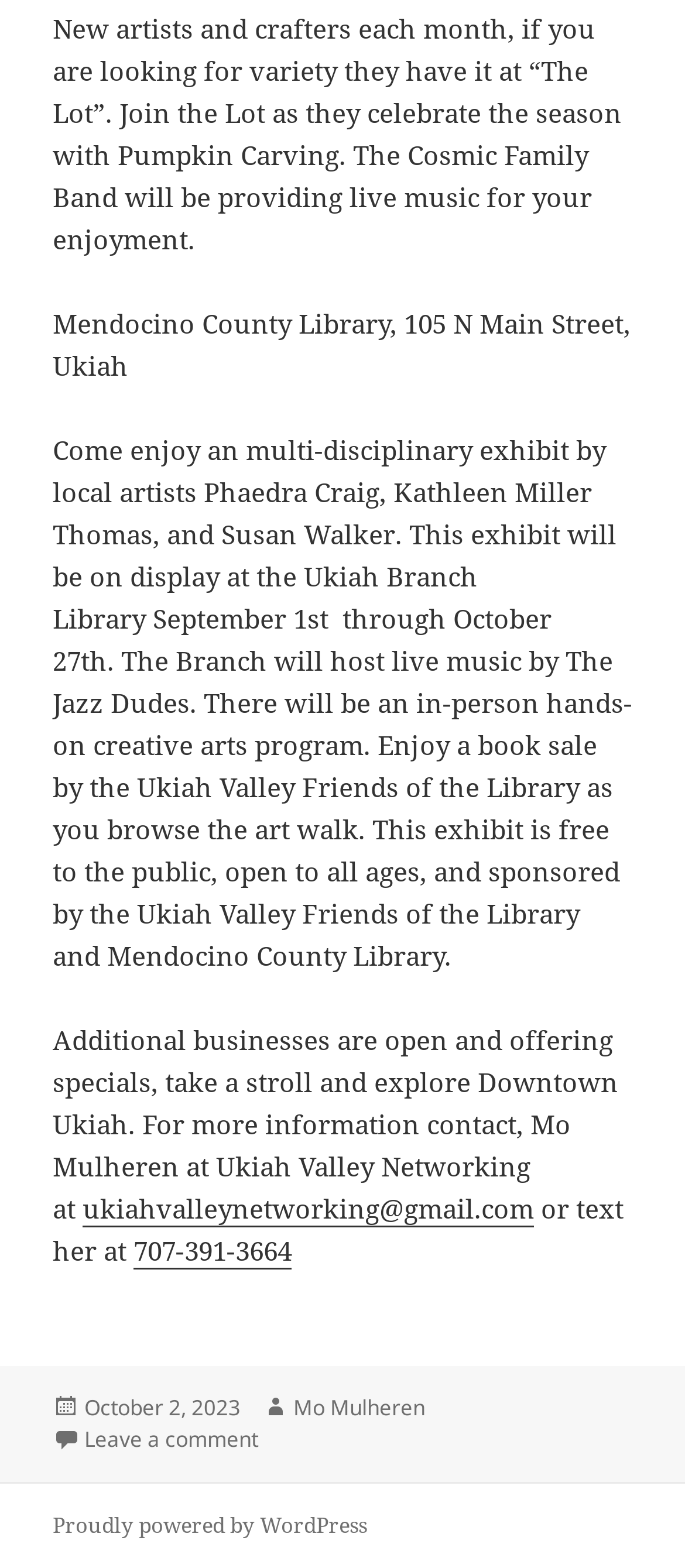Find the UI element described as: "Proudly powered by WordPress" and predict its bounding box coordinates. Ensure the coordinates are four float numbers between 0 and 1, [left, top, right, bottom].

[0.077, 0.963, 0.536, 0.983]